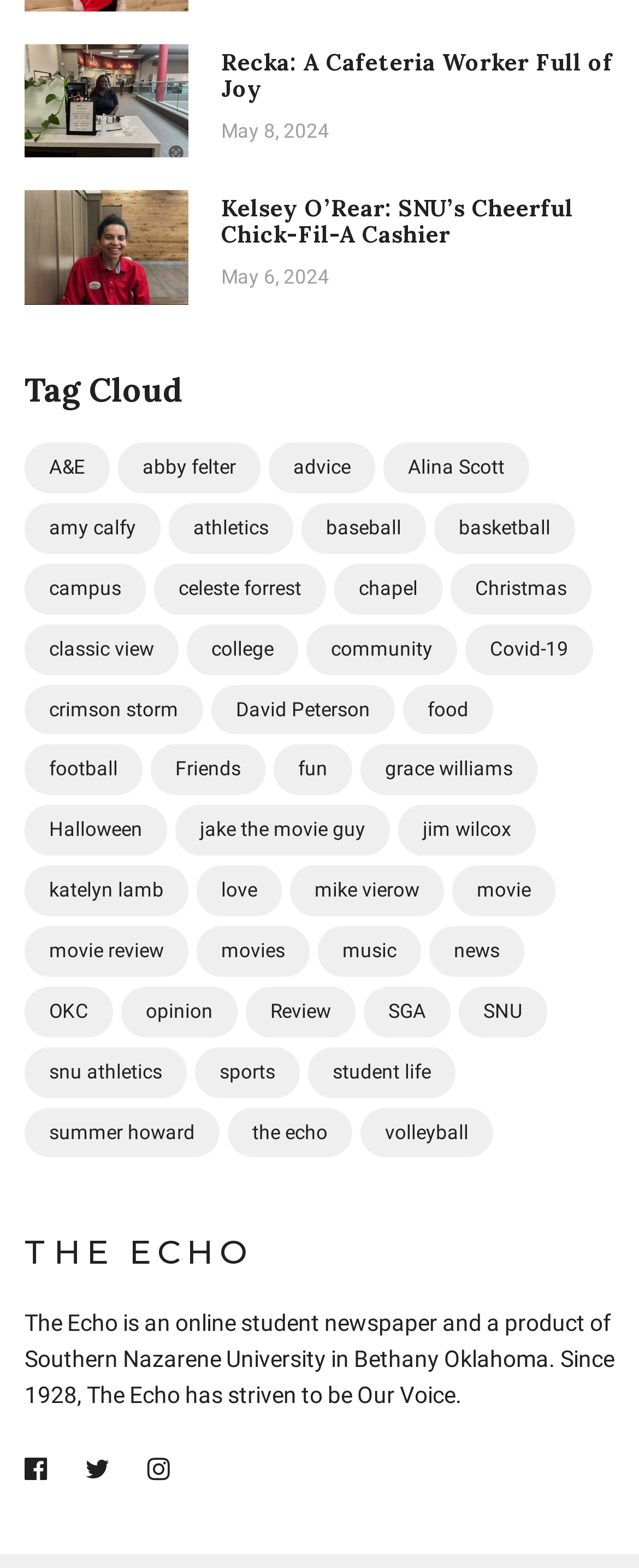Please give the bounding box coordinates of the area that should be clicked to fulfill the following instruction: "Read about Recka: A Cafeteria Worker Full of Joy". The coordinates should be in the format of four float numbers from 0 to 1, i.e., [left, top, right, bottom].

[0.038, 0.028, 0.295, 0.1]